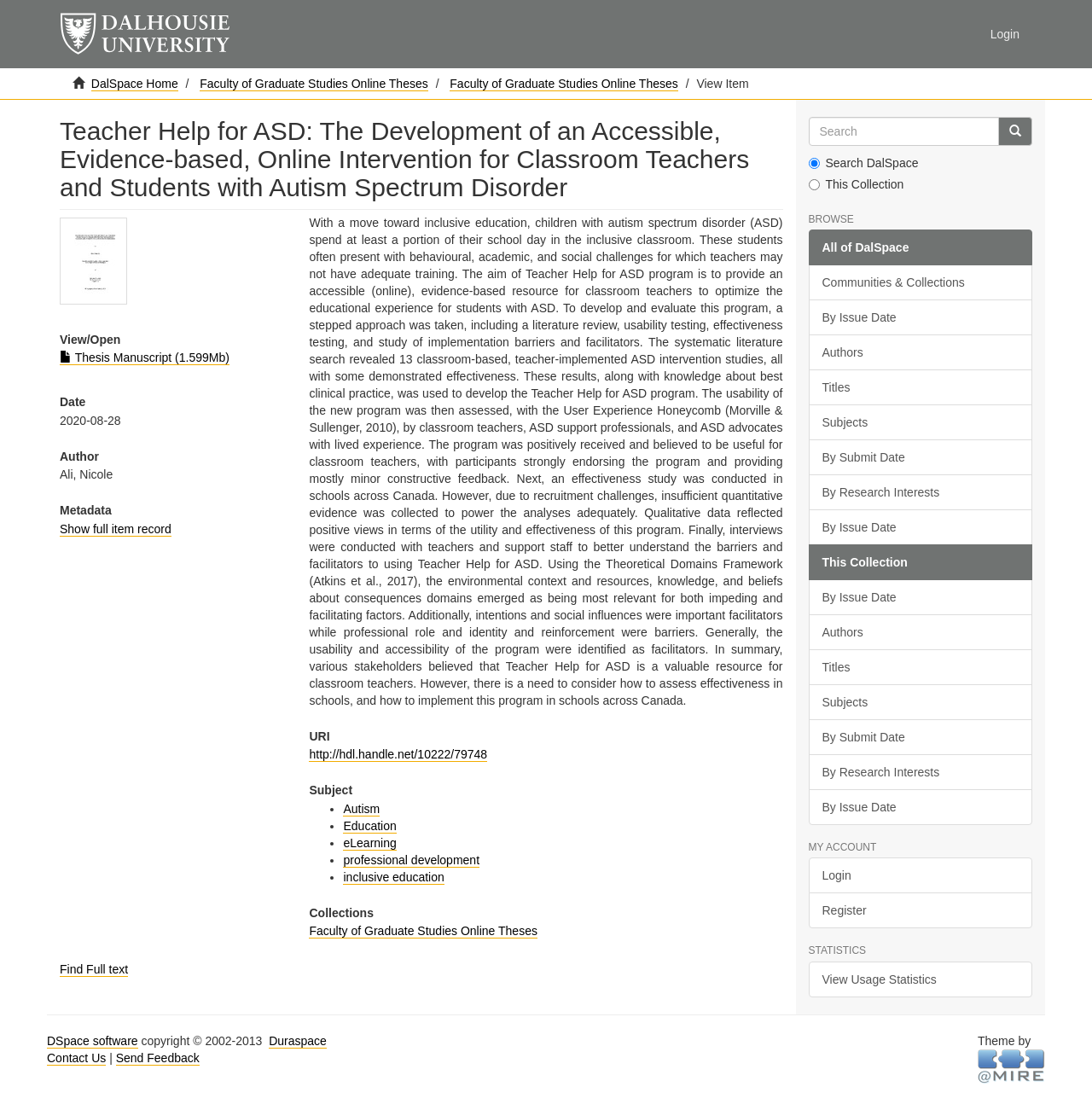Please specify the bounding box coordinates of the area that should be clicked to accomplish the following instruction: "Leave a comment on the '2 Timothy 1:1-7 Life in the Local Church Paul’s Final Letter' post". The coordinates should consist of four float numbers between 0 and 1, i.e., [left, top, right, bottom].

None